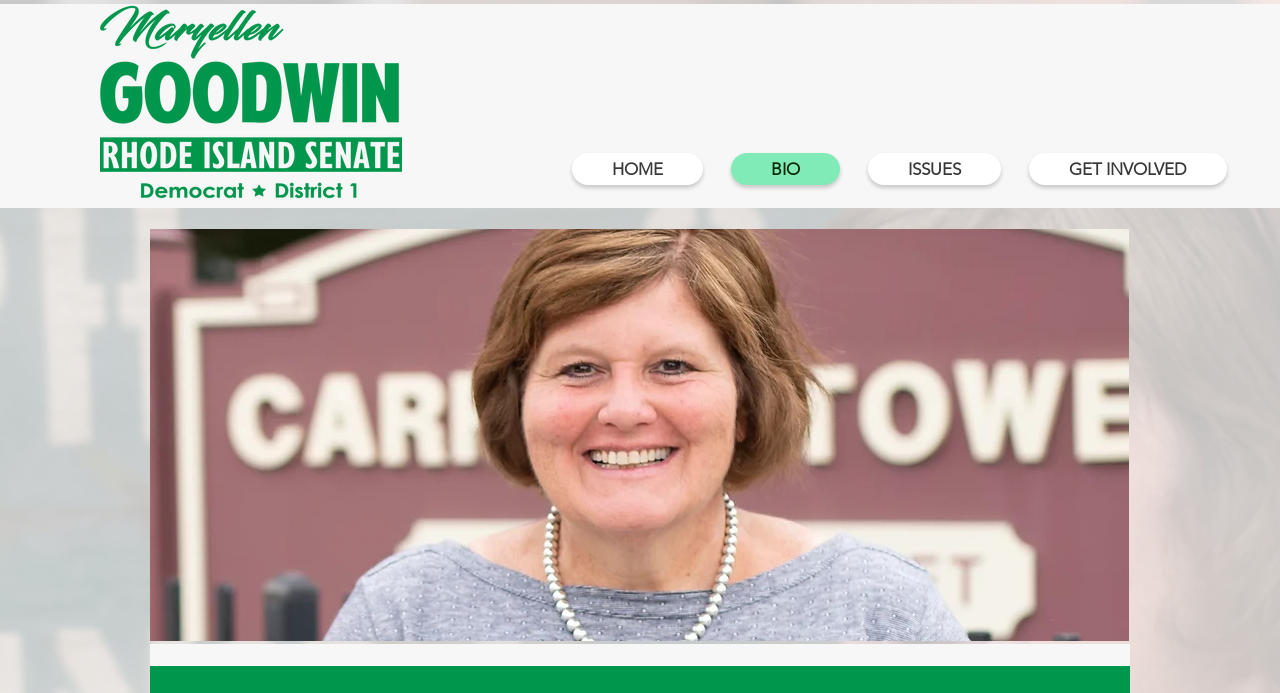How many navigation links are available on this website?
Please provide a single word or phrase as your answer based on the screenshot.

4